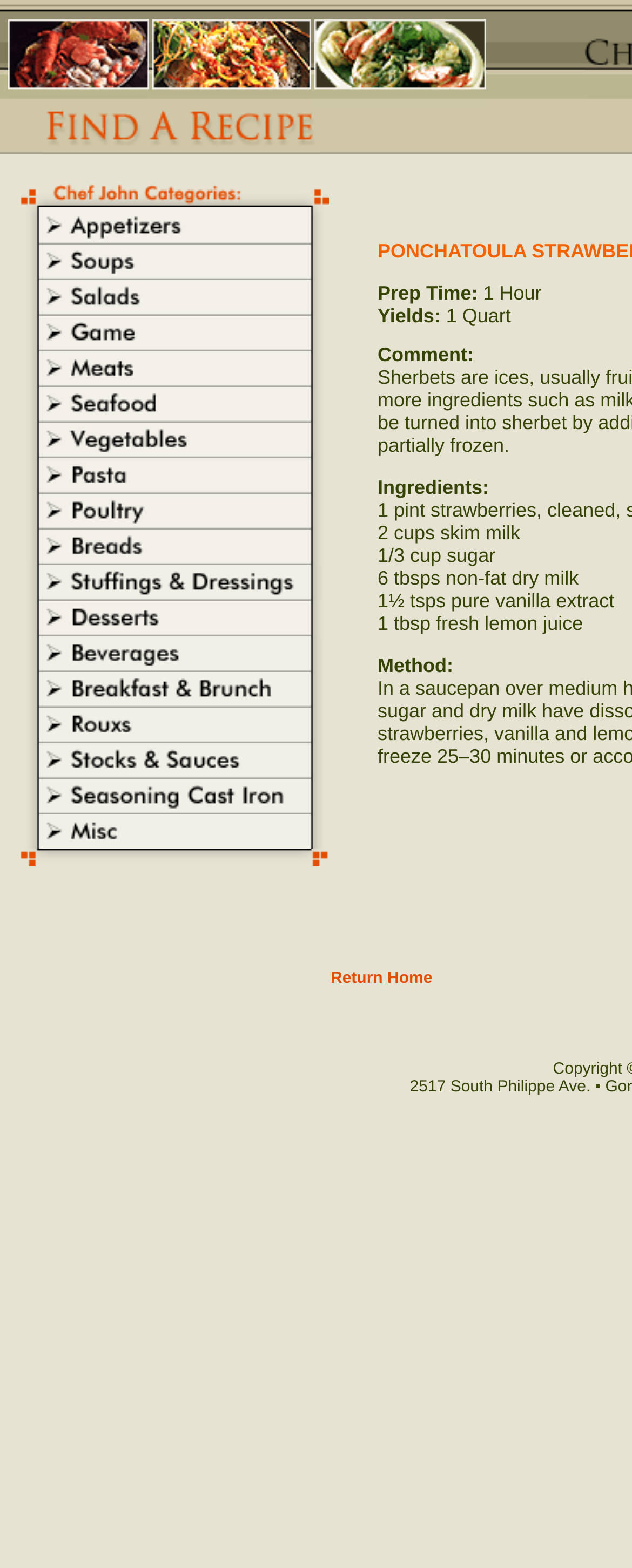Provide a comprehensive caption for the webpage.

This webpage appears to be a company profile page for Chef John Folse & Company, a parent company of several food-related industries. At the top of the page, there is a row of eight small images, likely representing different aspects of the company's business. Below this row, there is a table with 13 rows, each containing a link and an image. The links are likely to different pages or sections within the company's website, and the images may be icons or logos related to each link.

The table takes up most of the page, with each row stacked vertically below the previous one. The images in each row are aligned to the left, with the links to the right of the images. The overall layout is dense, with a focus on presenting a large amount of information in a compact space.

There are no large blocks of text on the page, suggesting that the company is using a visual approach to communicate its message. The use of multiple images and links creates a sense of variety and diversity, which may be intended to reflect the company's diverse range of food-related industries.